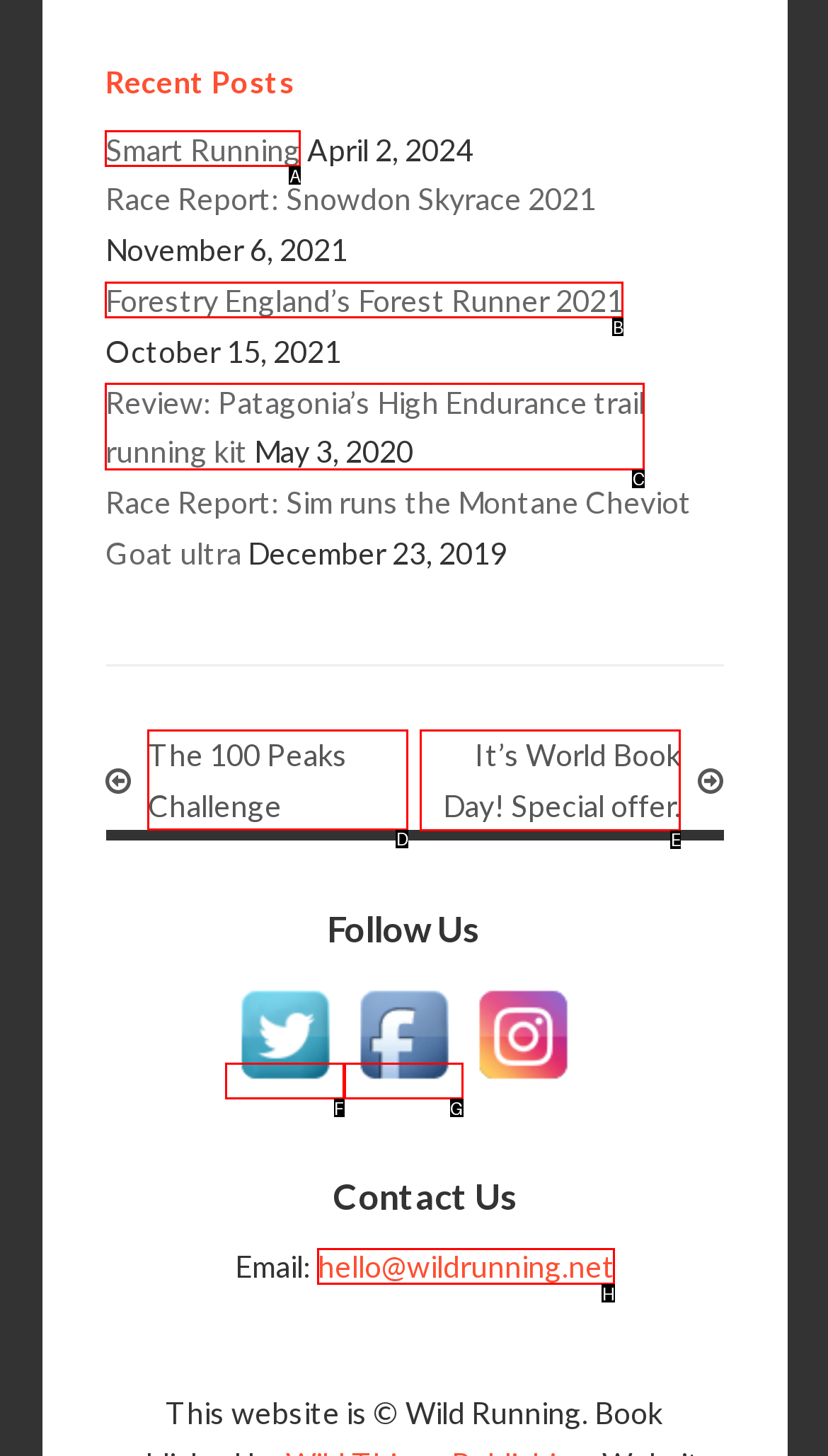Tell me which one HTML element I should click to complete the following instruction: Visit the '100 Peaks Challenge' page
Answer with the option's letter from the given choices directly.

D